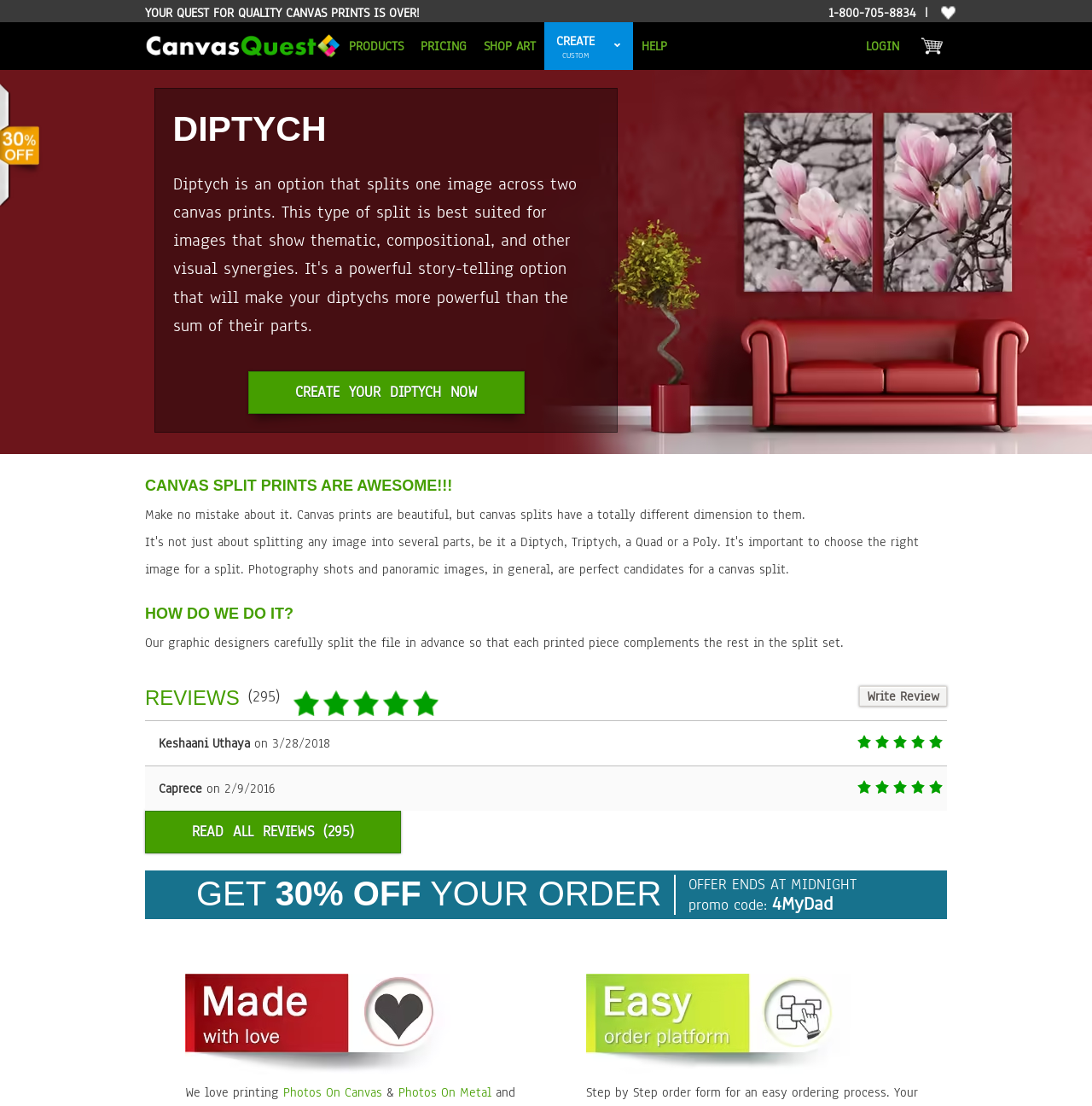Extract the bounding box coordinates for the UI element described by the text: "Pricing". The coordinates should be in the form of [left, top, right, bottom] with values between 0 and 1.

[0.377, 0.02, 0.435, 0.063]